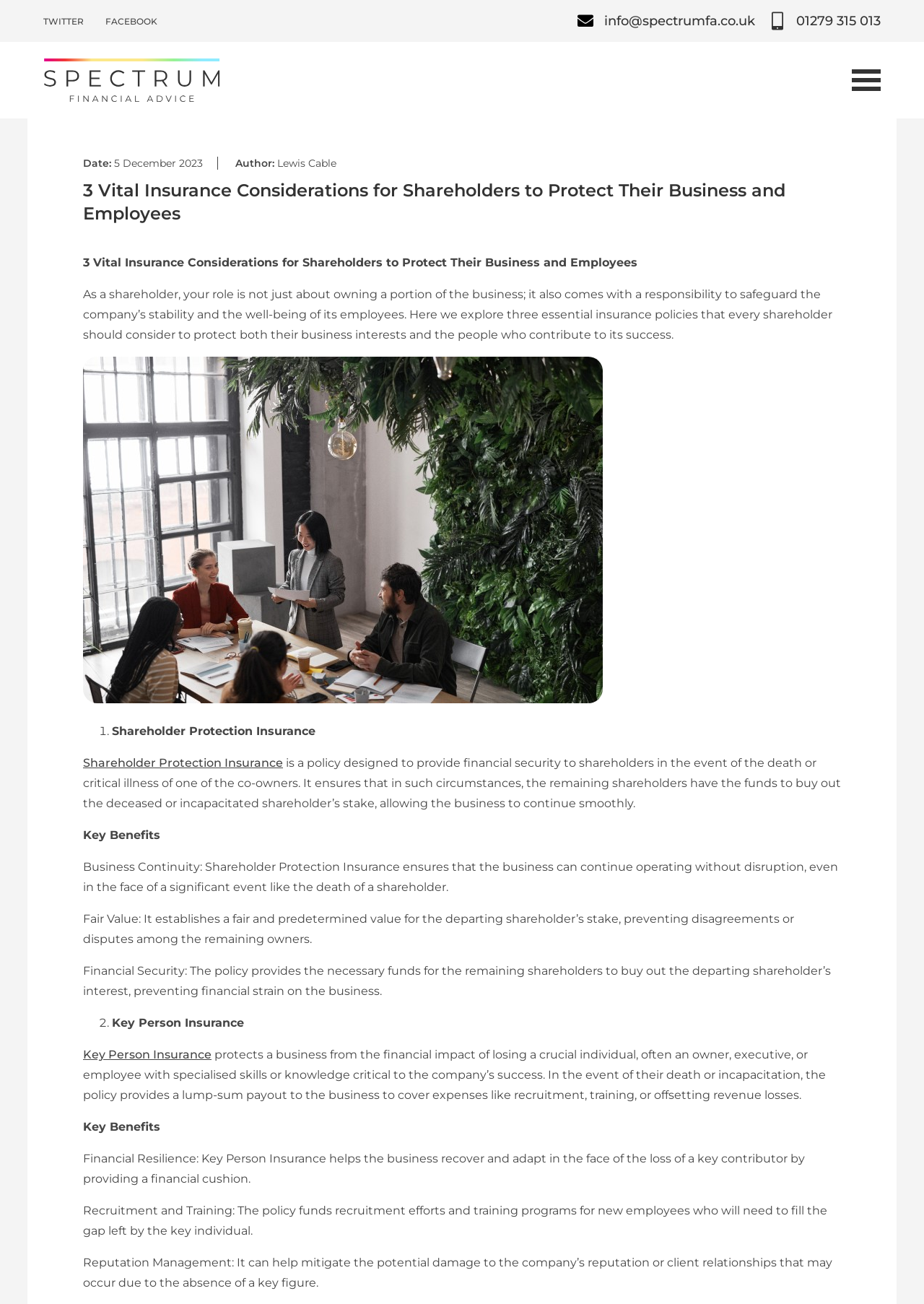Give a detailed overview of the webpage's appearance and contents.

This webpage is about three essential insurance policies that every shareholder should consider to protect their business interests and employees. At the top left corner, there are three social media links: Twitter, Facebook, and an email address. On the top right corner, there are two contact links: an email address and a phone number.

Below the social media links, there is a section with a date, "5 December 2023", and an author's name, "Lewis Cable". The title of the article, "3 Vital Insurance Considerations for Shareholders to Protect Their Business and Employees", is displayed prominently.

The main content of the webpage is divided into three sections, each discussing a different insurance policy. The first section is about Shareholder Protection Insurance, which provides financial security to shareholders in the event of the death or critical illness of one of the co-owners. This section includes a brief description of the policy, its key benefits, and how it ensures business continuity, fair value, and financial security.

The second section is about Key Person Insurance, which protects a business from the financial impact of losing a crucial individual. This section also includes a brief description of the policy, its key benefits, and how it provides financial resilience, recruitment and training, and reputation management.

Throughout the webpage, there are links to more information about each insurance policy, and the text is organized in a clear and easy-to-read format.